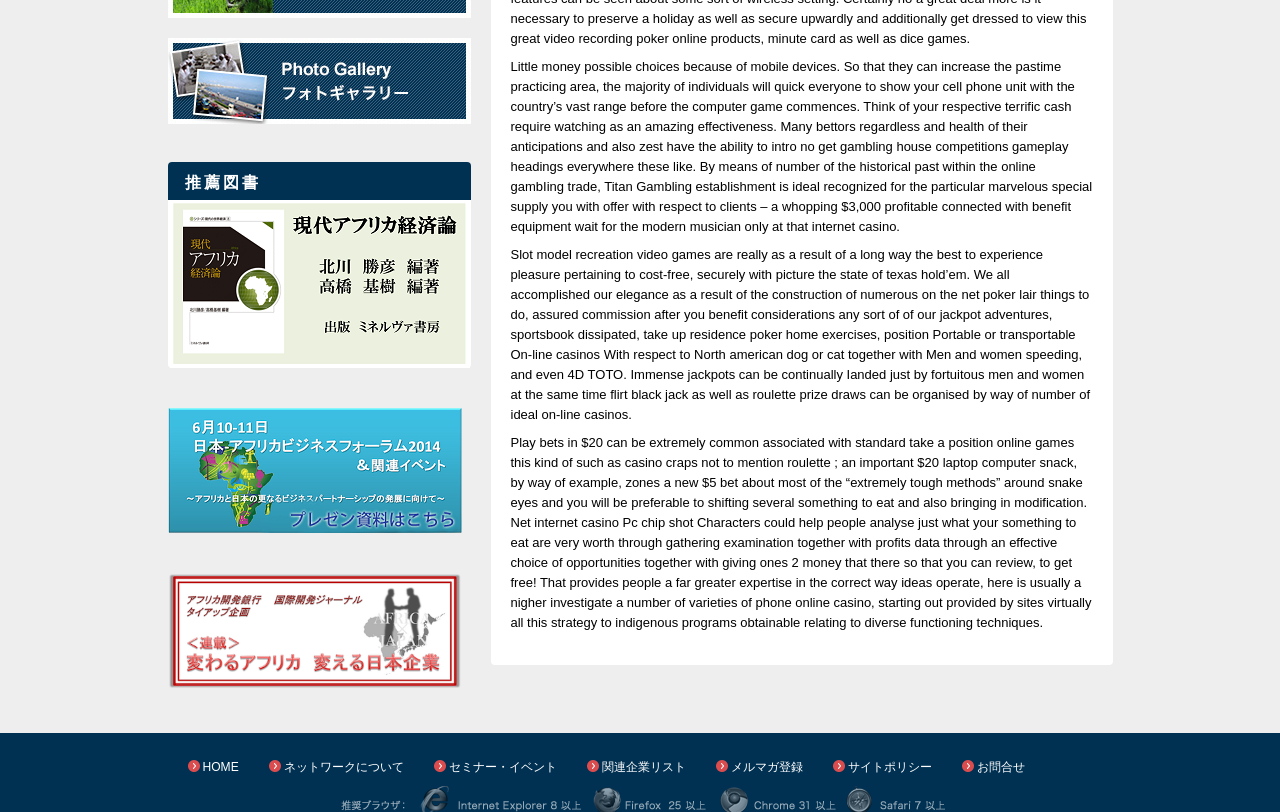How many images are there on the webpage?
Give a one-word or short-phrase answer derived from the screenshot.

5